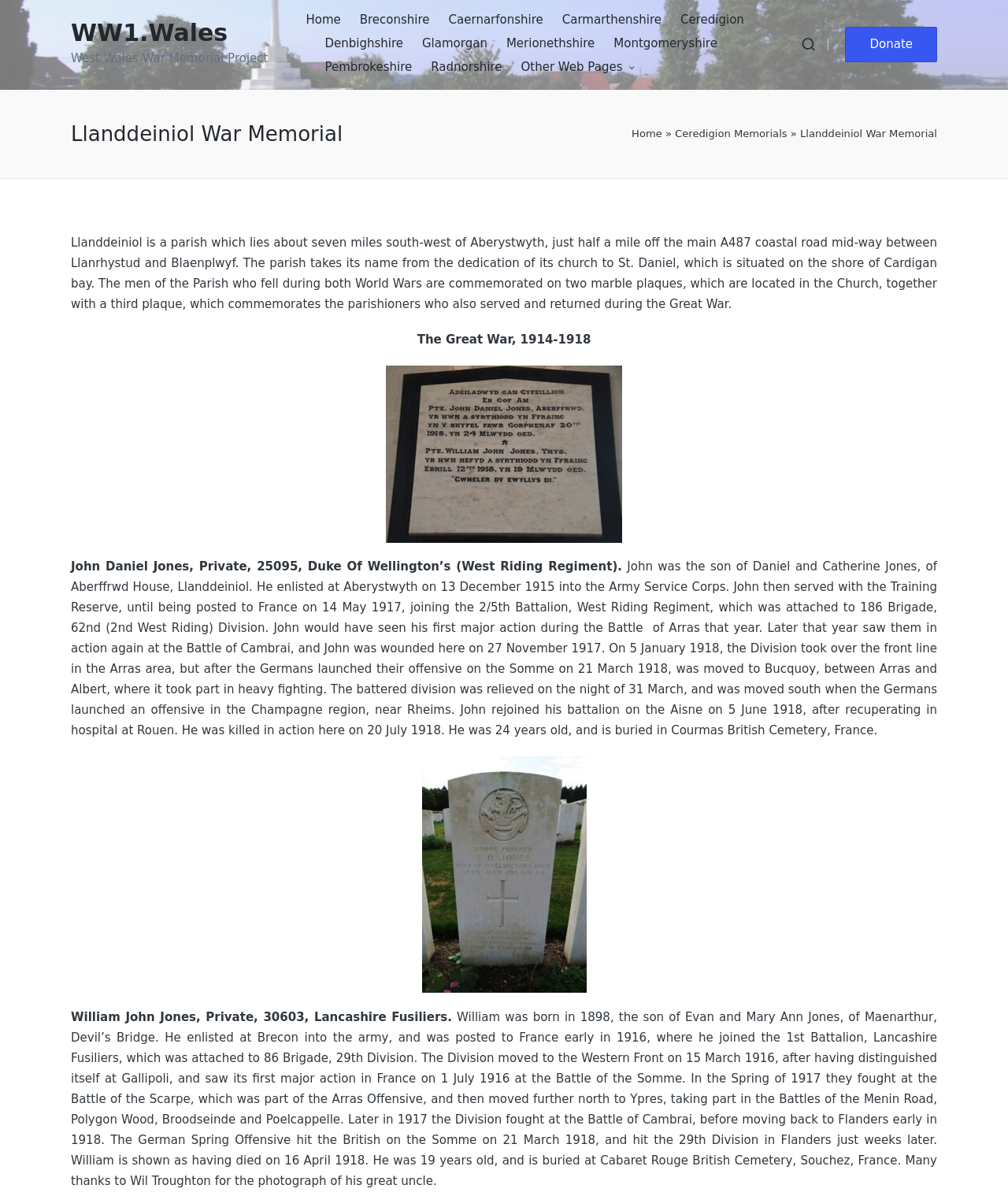Could you highlight the region that needs to be clicked to execute the instruction: "Scroll to the top of the page"?

[0.953, 0.827, 0.984, 0.853]